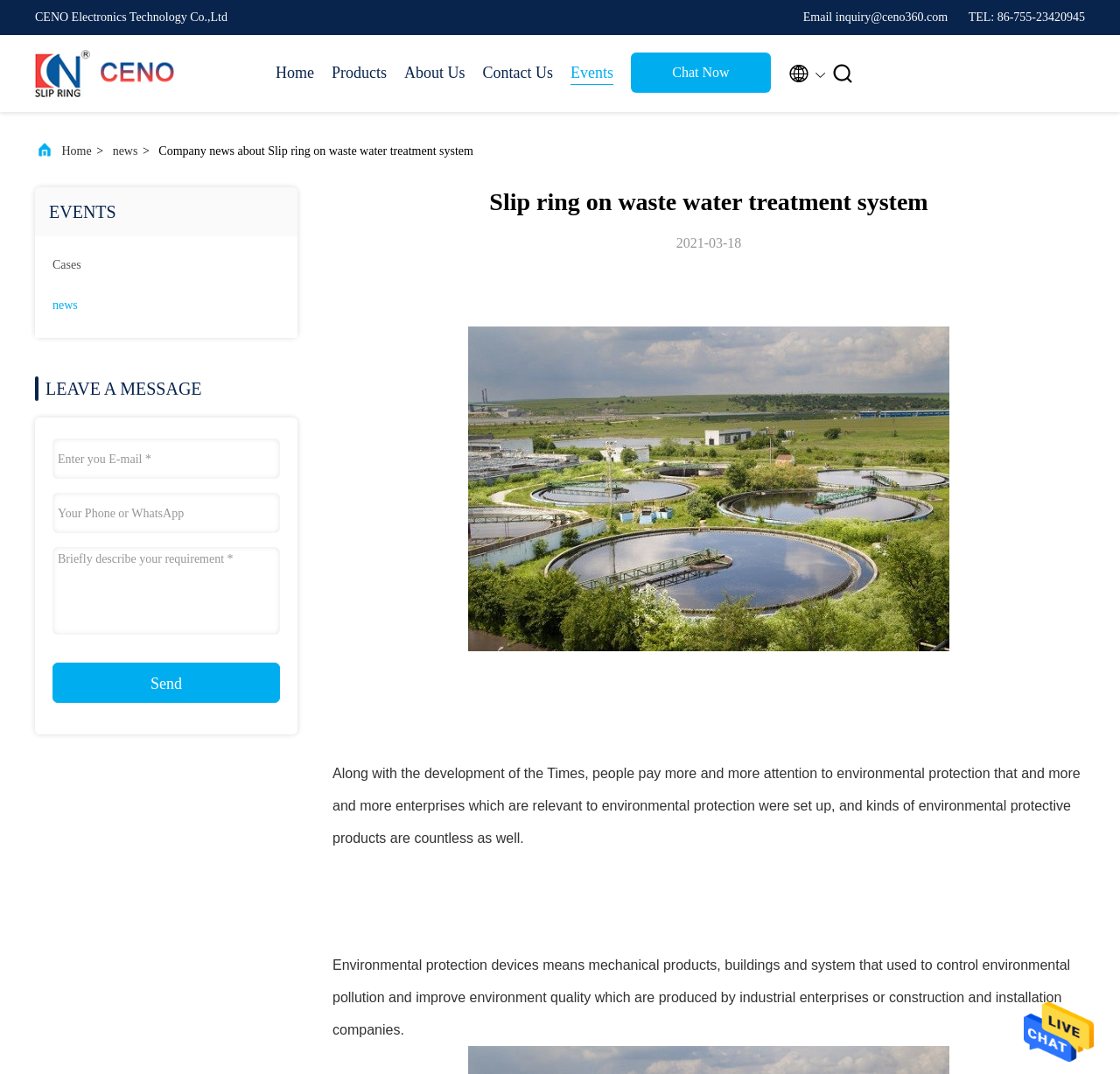Indicate the bounding box coordinates of the element that must be clicked to execute the instruction: "Email to inquiry@ceno360.com". The coordinates should be given as four float numbers between 0 and 1, i.e., [left, top, right, bottom].

[0.717, 0.01, 0.846, 0.022]